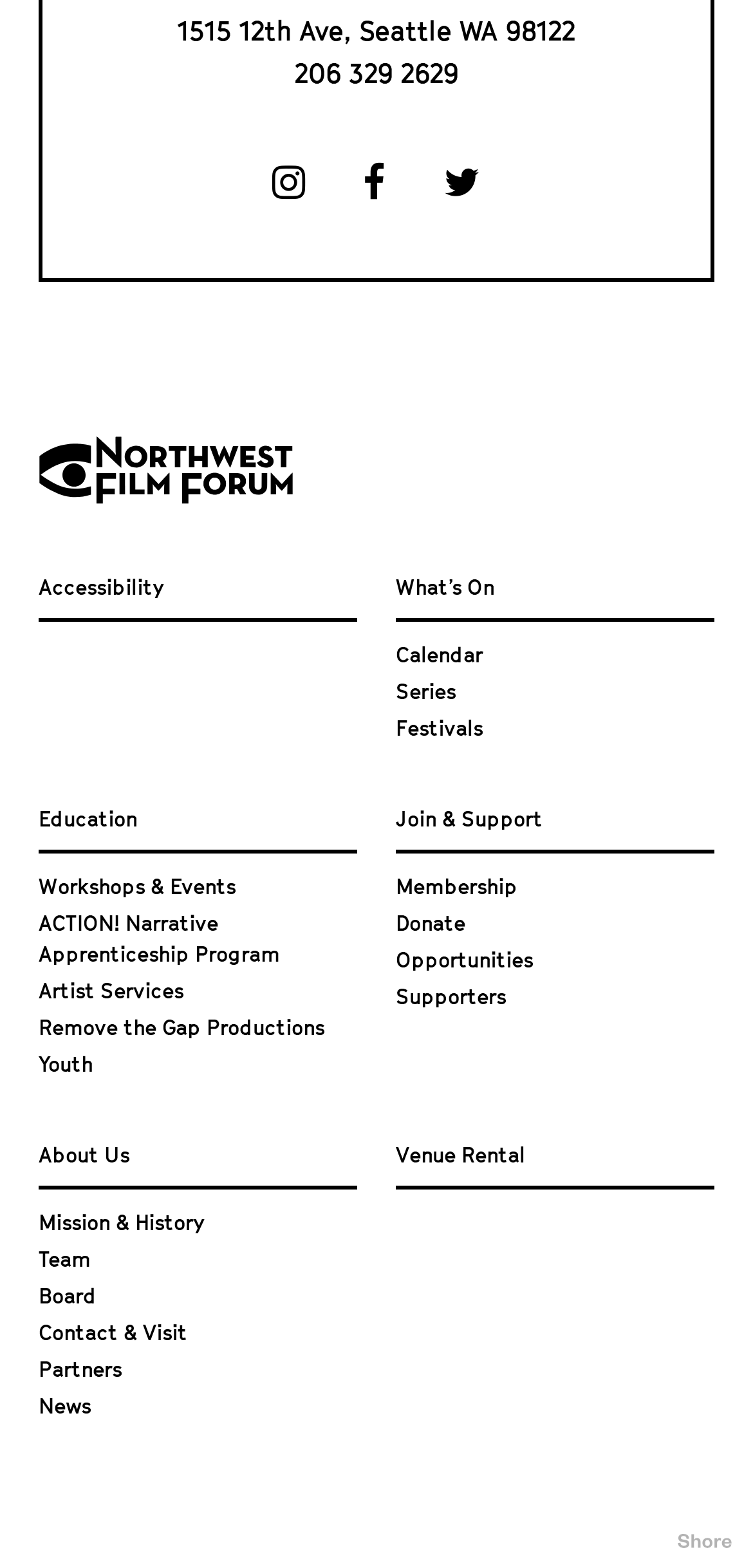Pinpoint the bounding box coordinates of the clickable element needed to complete the instruction: "Visit About Us page". The coordinates should be provided as four float numbers between 0 and 1: [left, top, right, bottom].

[0.051, 0.733, 0.172, 0.742]